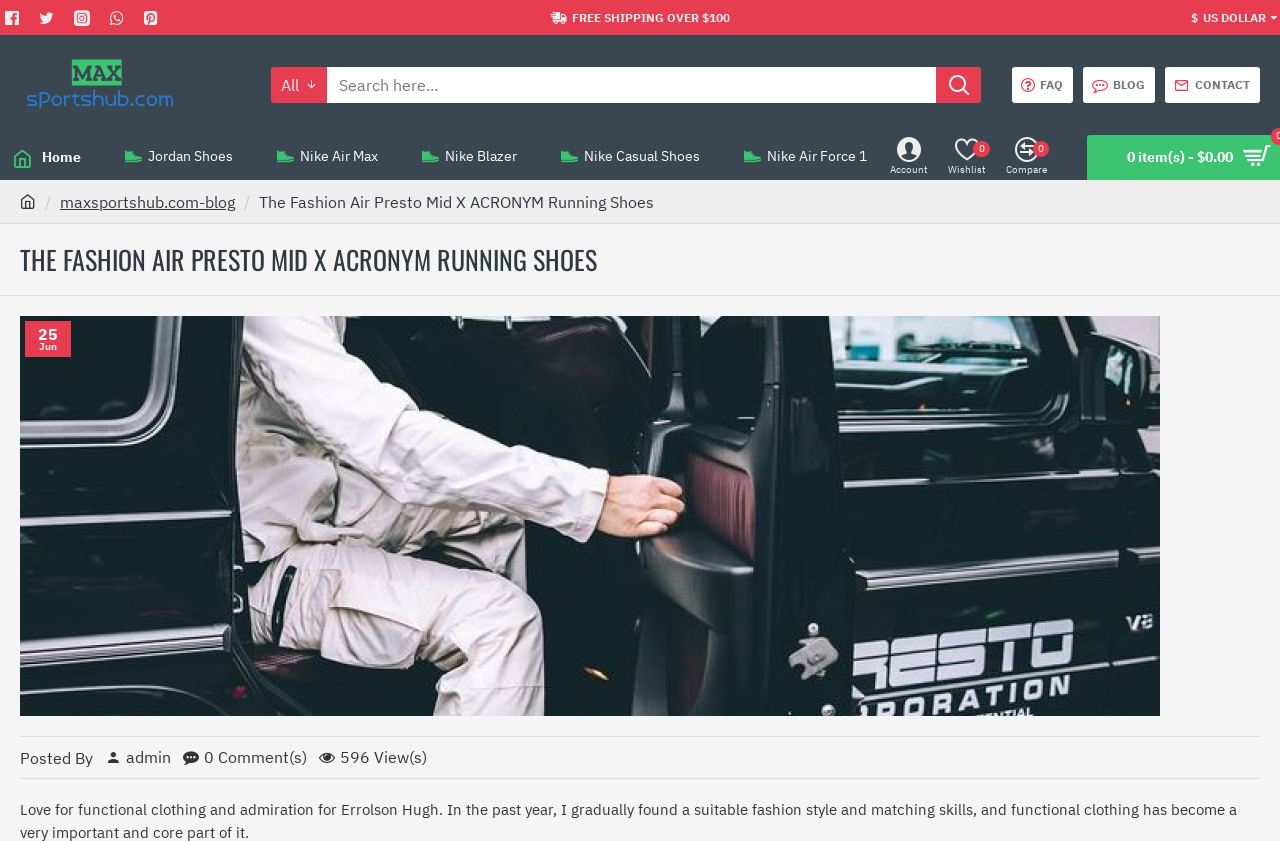Give an in-depth explanation of the webpage layout and content.

The webpage appears to be an e-commerce website, specifically a product page for "The Fashion Air Presto Mid X ACRONYM Running Shoes". 

At the top left corner, there are five social media links represented by icons. Next to them, there is a "FREE SHIPPING OVER $100" promotion. On the top right corner, there is a currency selection button with a default value of "US DOLLAR". 

Below the top section, there is a website logo on the left, which is an image linked to "maxsportshub.com". On the right, there are three navigation links: "All", a search bar, and a search button. 

Further down, there are several navigation links, including "FAQ", "BLOG", and "CONTACT". Below these links, there is a main navigation menu with options like "Home", "Jordan Shoes", "Nike Air Max", and more. 

The main content of the page is a product description, which includes a large product image and some details like the product name, posted date, author, comments, and views. The product name is also displayed as a heading at the top of the main content section.